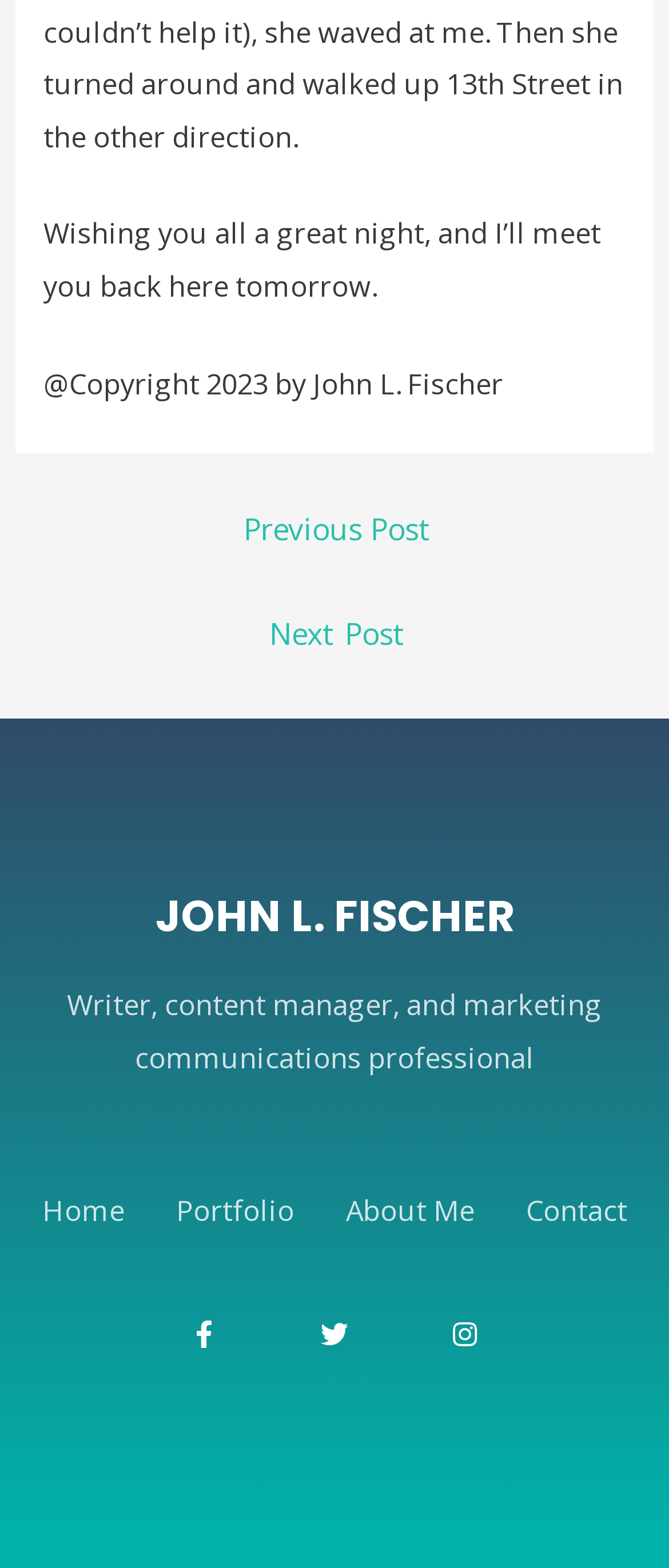Extract the bounding box coordinates for the described element: "About Me". The coordinates should be represented as four float numbers between 0 and 1: [left, top, right, bottom].

[0.517, 0.745, 0.709, 0.799]